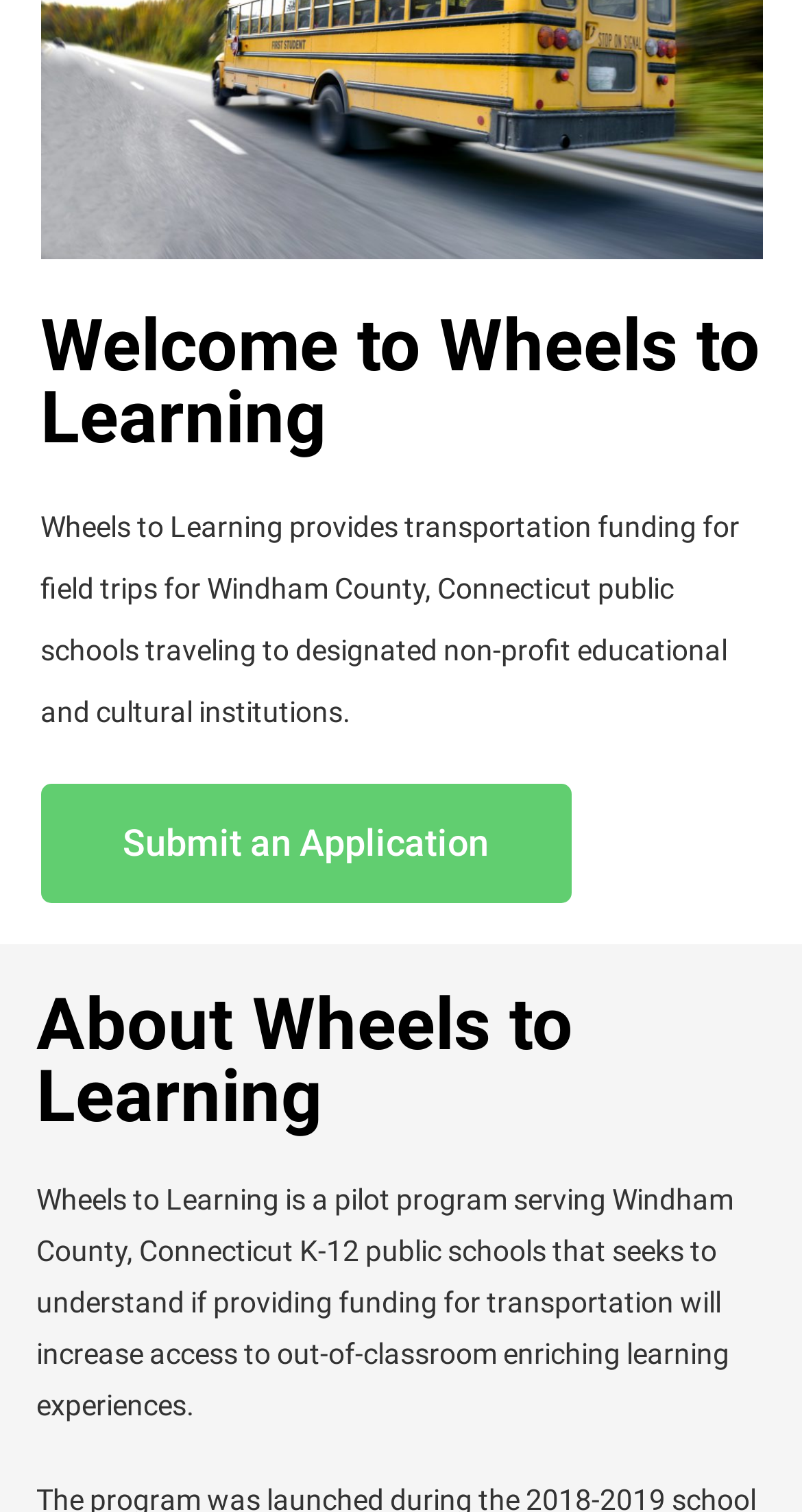Identify the bounding box for the UI element described as: "Posts". The coordinates should be four float numbers between 0 and 1, i.e., [left, top, right, bottom].

None